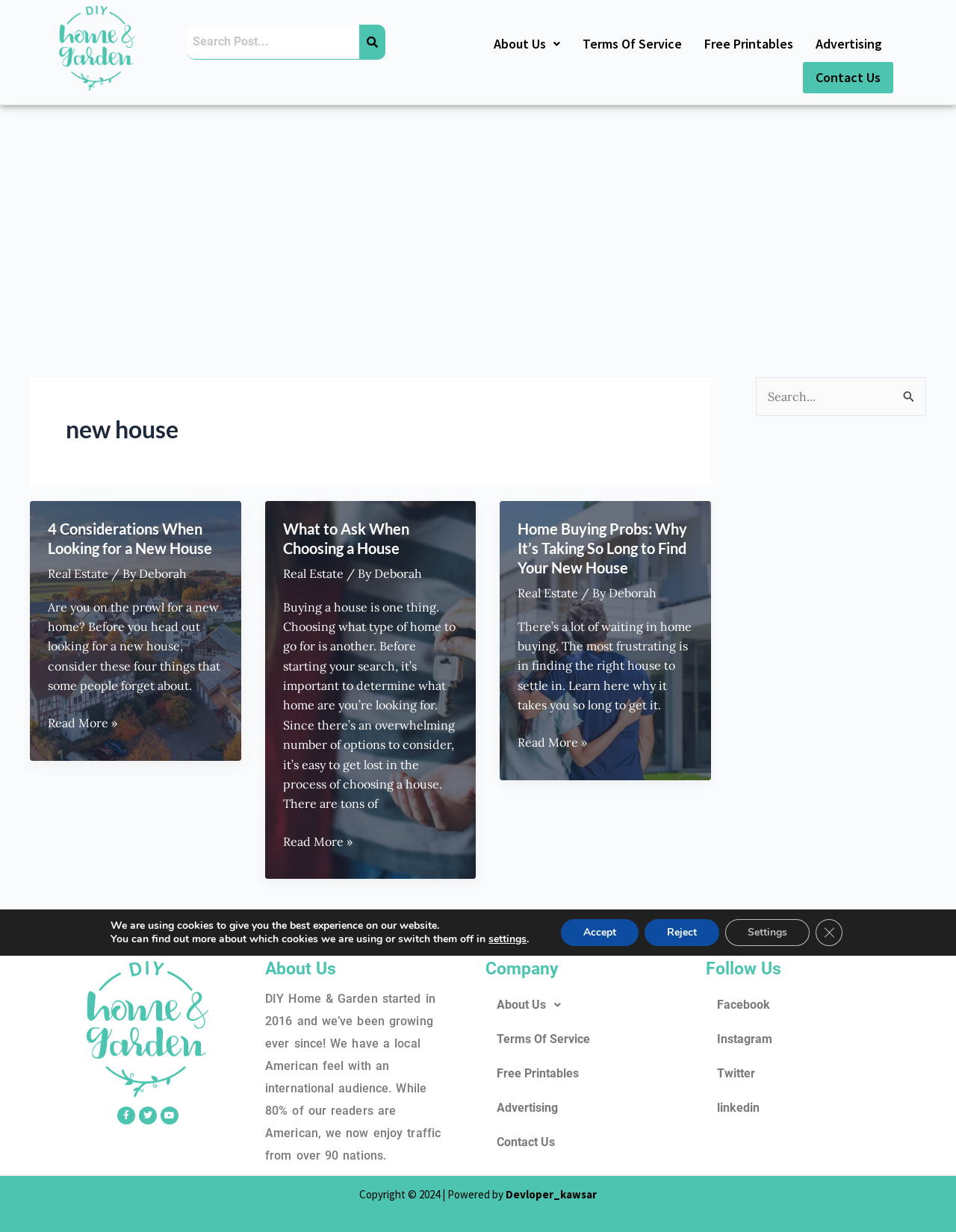Pinpoint the bounding box coordinates of the clickable element to carry out the following instruction: "Follow us on Facebook."

[0.738, 0.802, 0.953, 0.83]